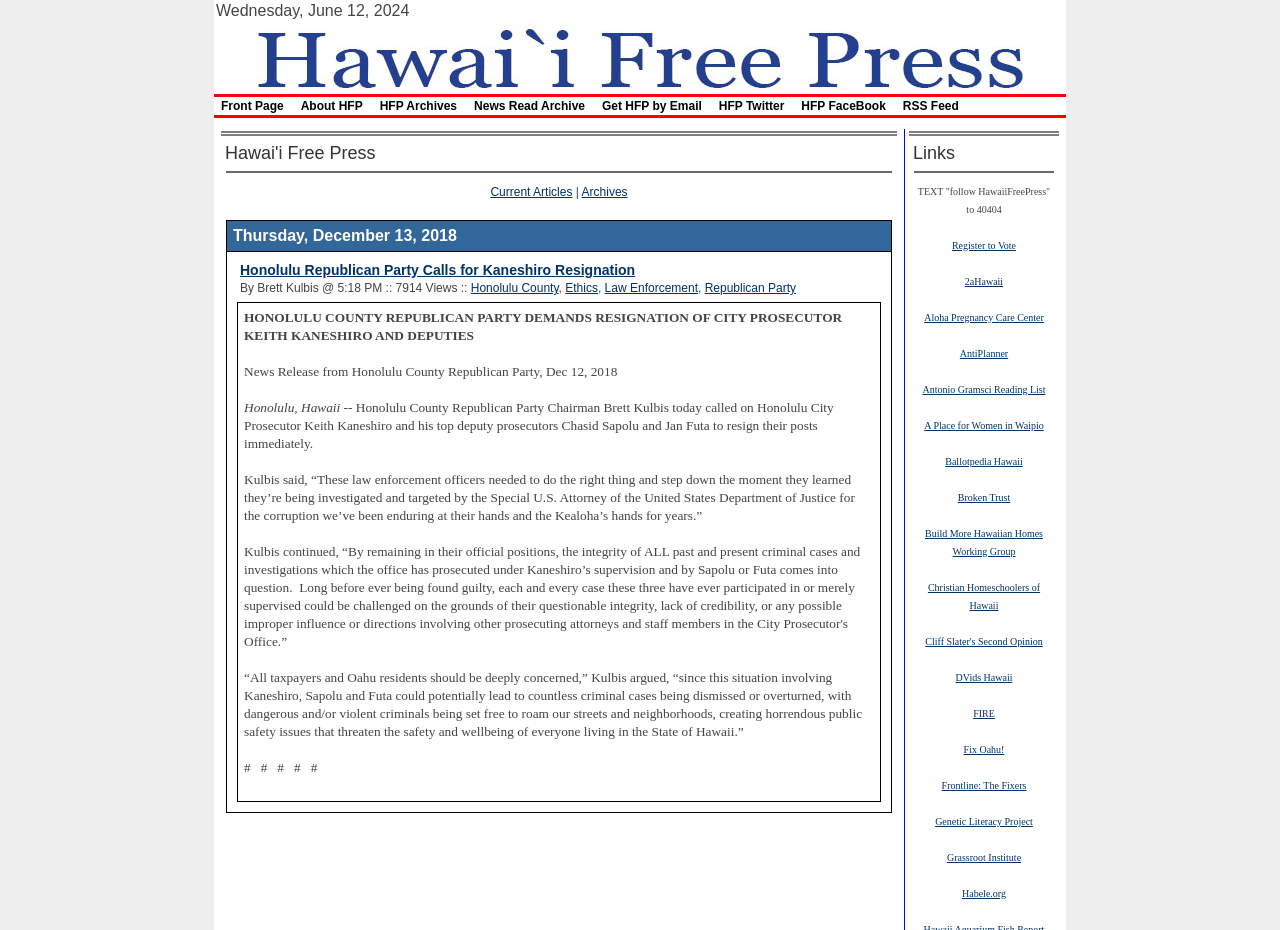Answer the question below in one word or phrase:
What is the name of the organization mentioned in the article?

Hawaii Free Press